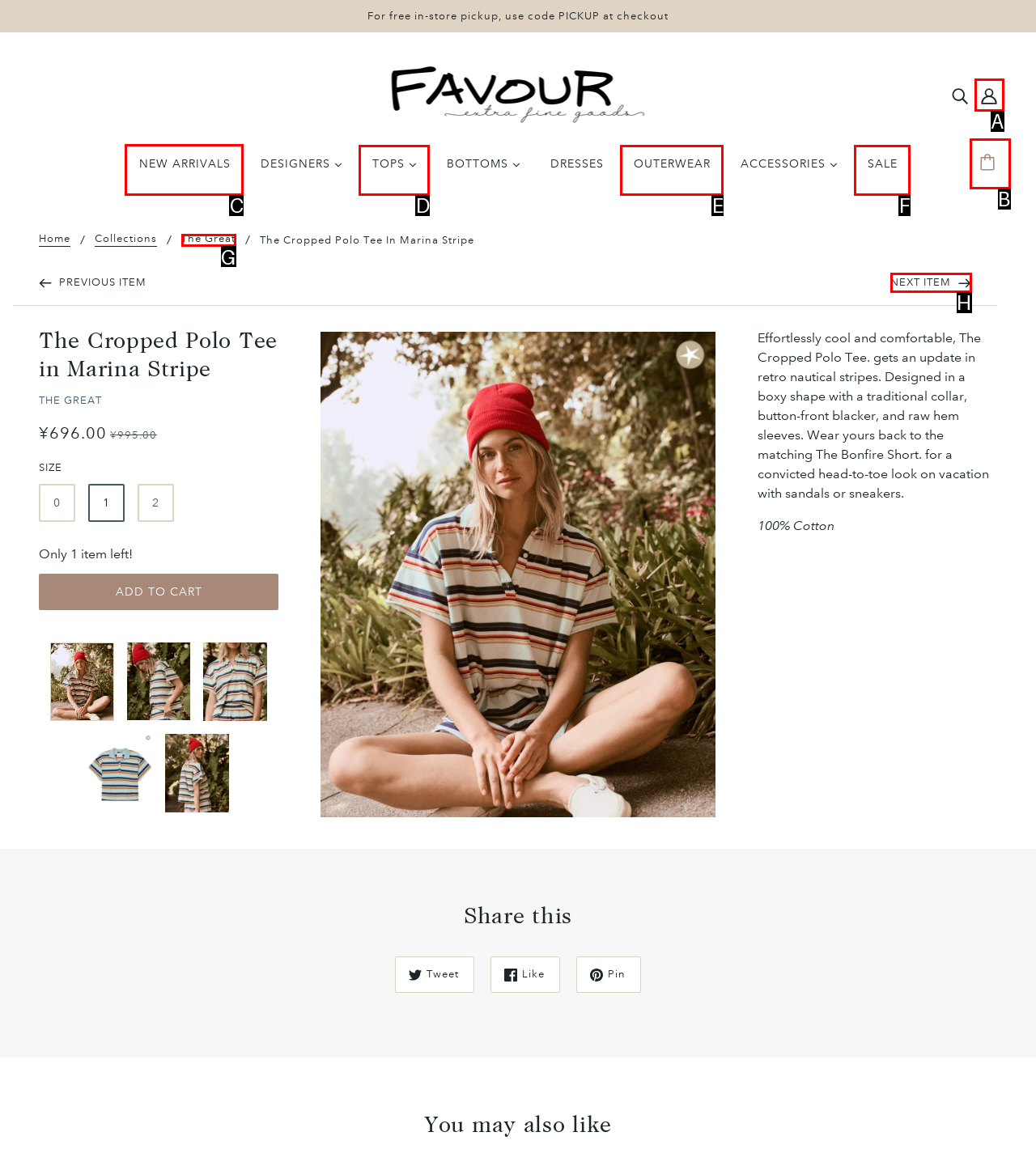Choose the HTML element to click for this instruction: Browse new arrivals Answer with the letter of the correct choice from the given options.

C